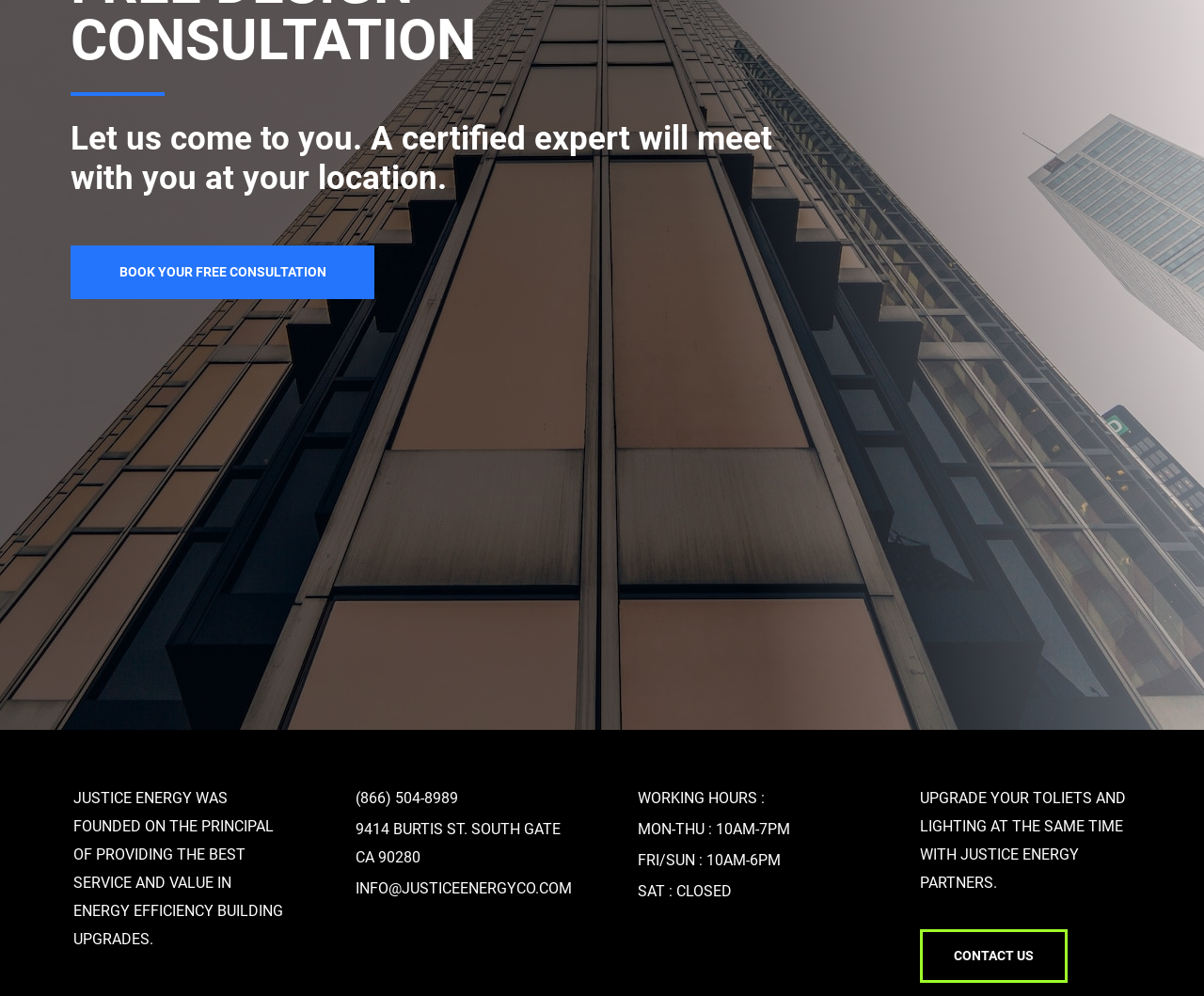Using the provided element description, identify the bounding box coordinates as (top-left x, top-left y, bottom-right x, bottom-right y). Ensure all values are between 0 and 1. Description: BOOK YOUR FREE CONSULTATION

[0.059, 0.247, 0.311, 0.301]